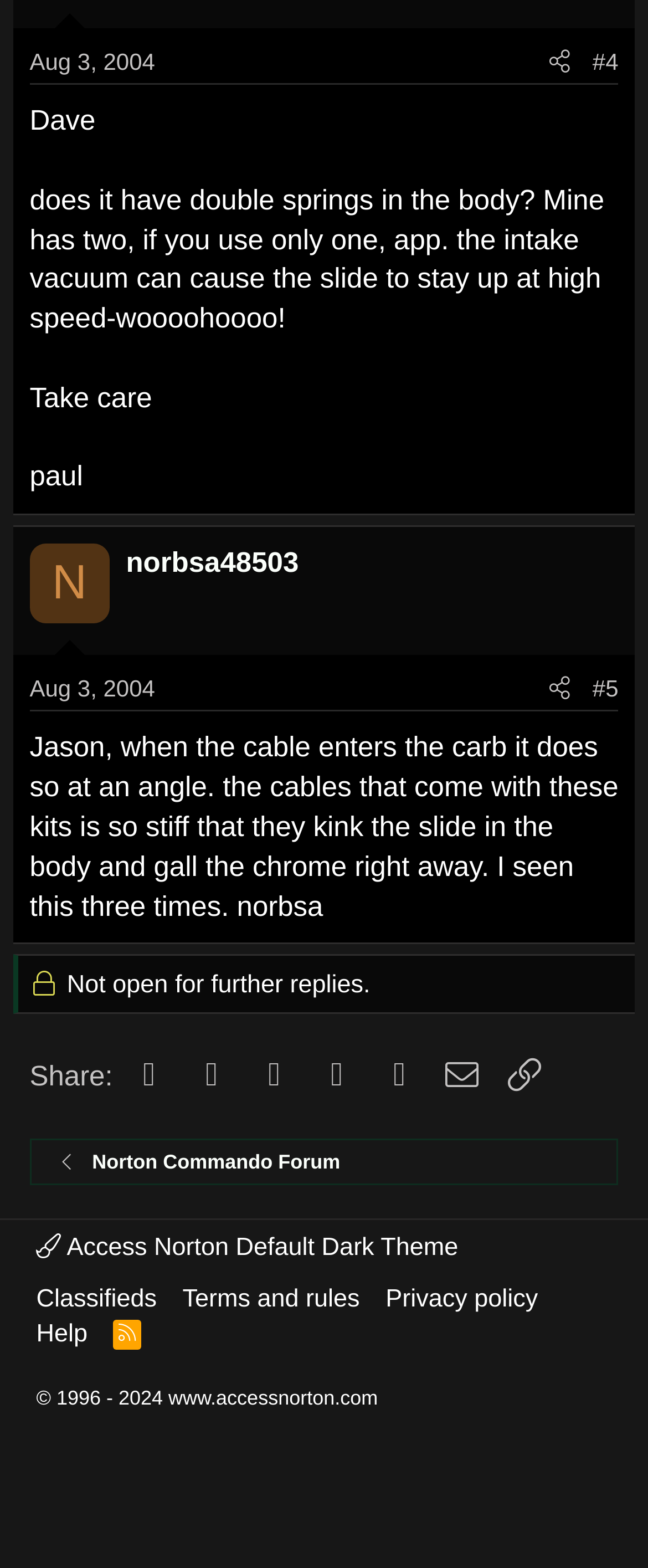Using the information in the image, could you please answer the following question in detail:
Who is the author of the first article?

I looked at the first article element [544] and found a StaticText element [682] with the text 'Dave', which is likely the author of the article.